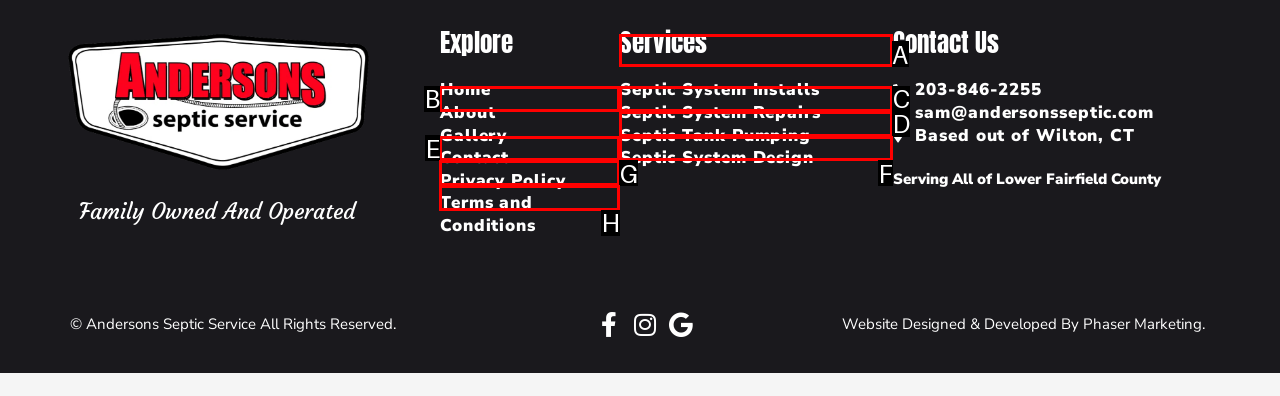Which UI element's letter should be clicked to achieve the task: explore the subcategory 'Edge Play'
Provide the letter of the correct choice directly.

None